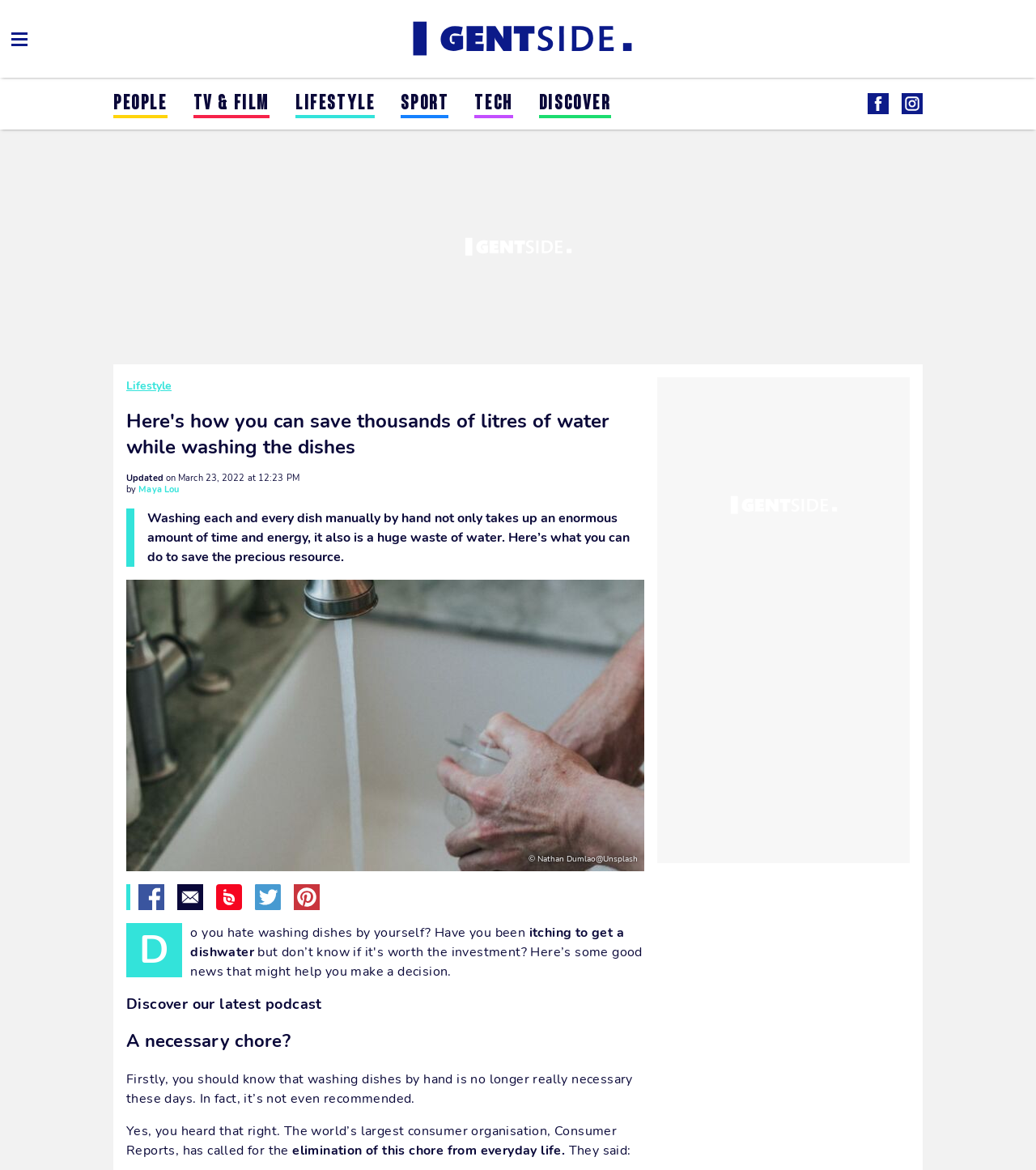Given the element description, predict the bounding box coordinates in the format (top-left x, top-left y, bottom-right x, bottom-right y). Make sure all values are between 0 and 1. Here is the element description: LIFESTYLE

[0.285, 0.079, 0.362, 0.098]